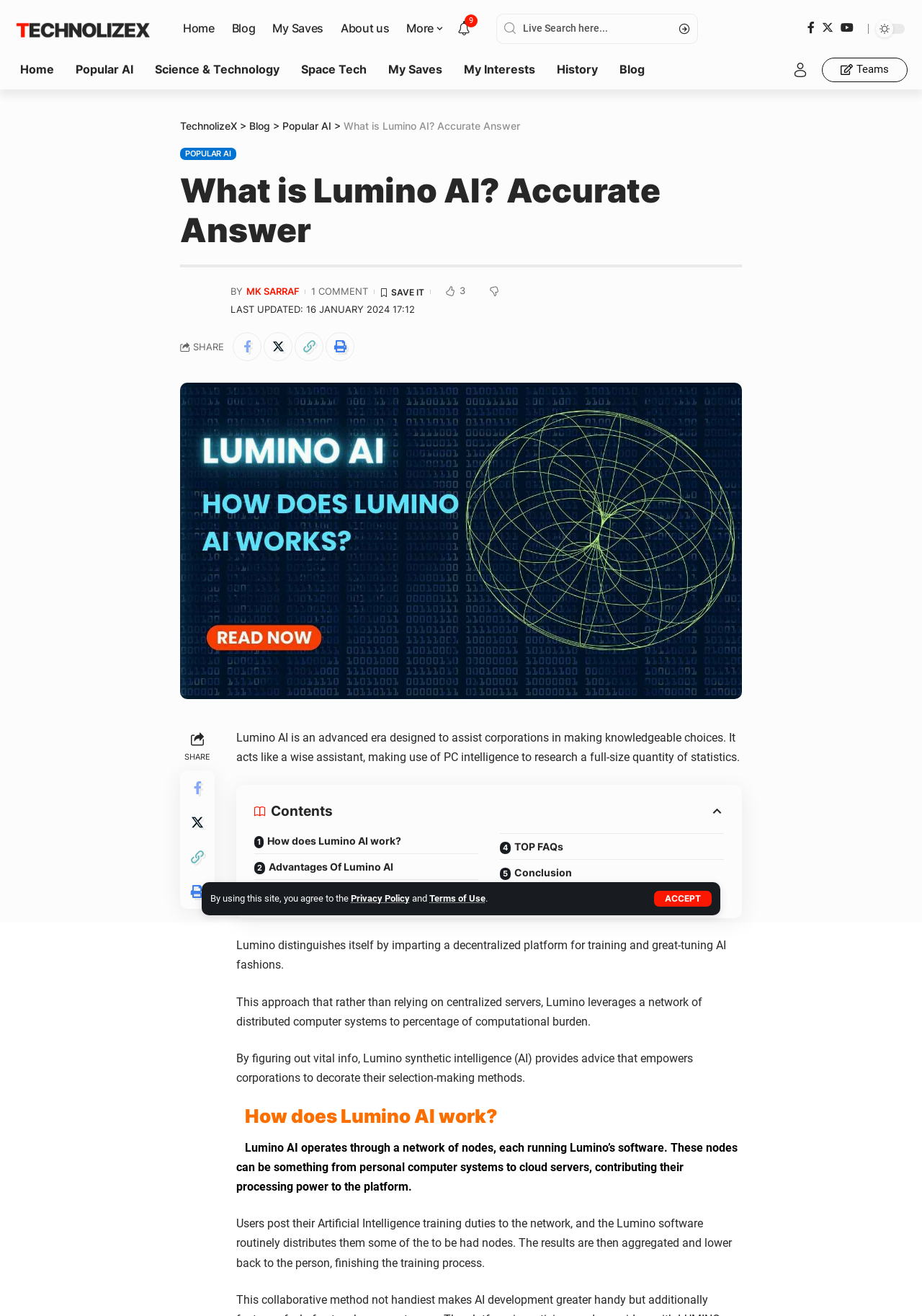What is the title of the article?
Based on the visual content, answer with a single word or a brief phrase.

What is Lumino AI? Accurate Answer